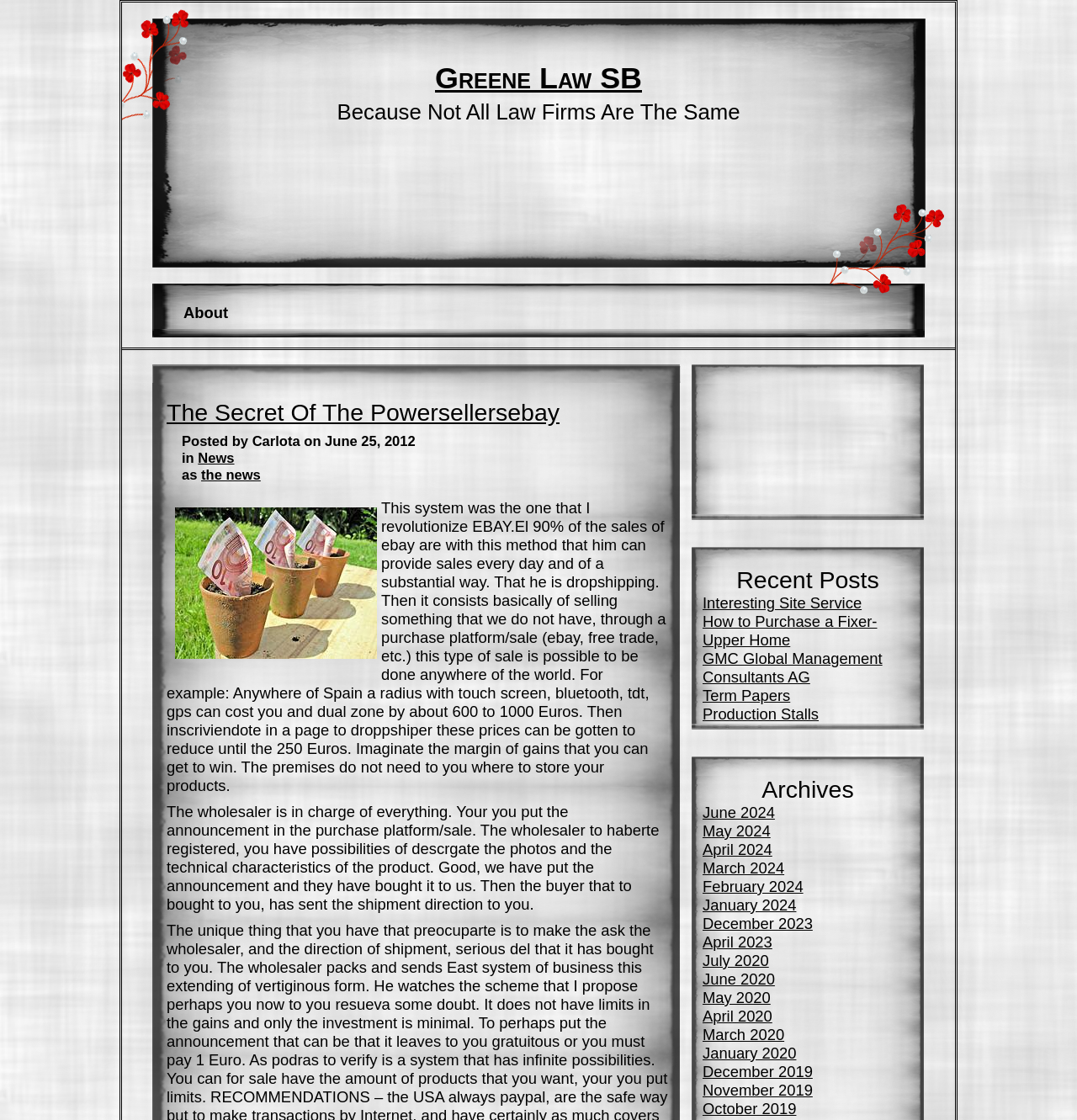Locate the bounding box coordinates of the clickable area needed to fulfill the instruction: "Read the 'The Secret Of The Powersellersebay' article".

[0.155, 0.356, 0.621, 0.381]